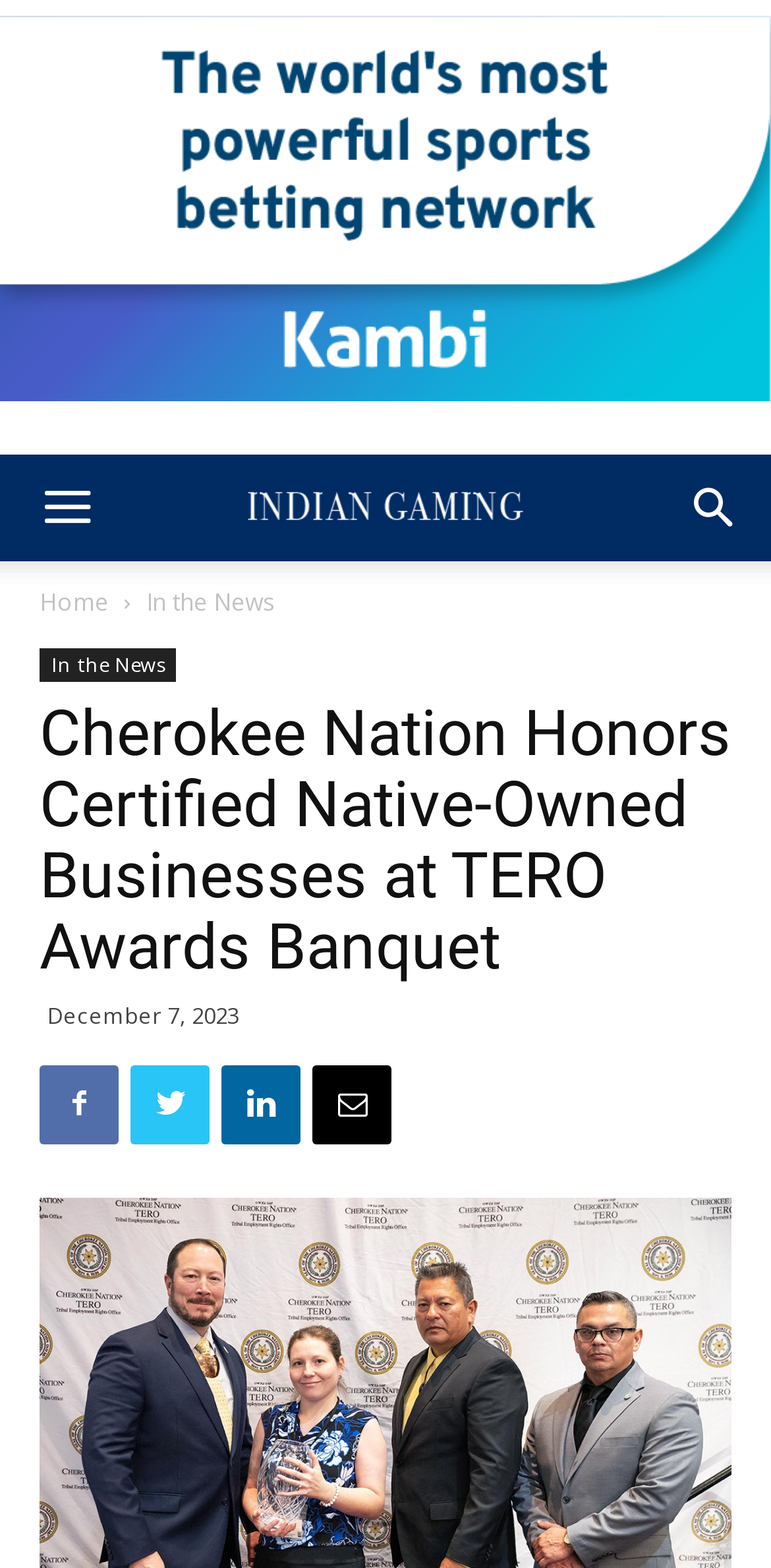What is the date of the article?
Please answer using one word or phrase, based on the screenshot.

December 7, 2023